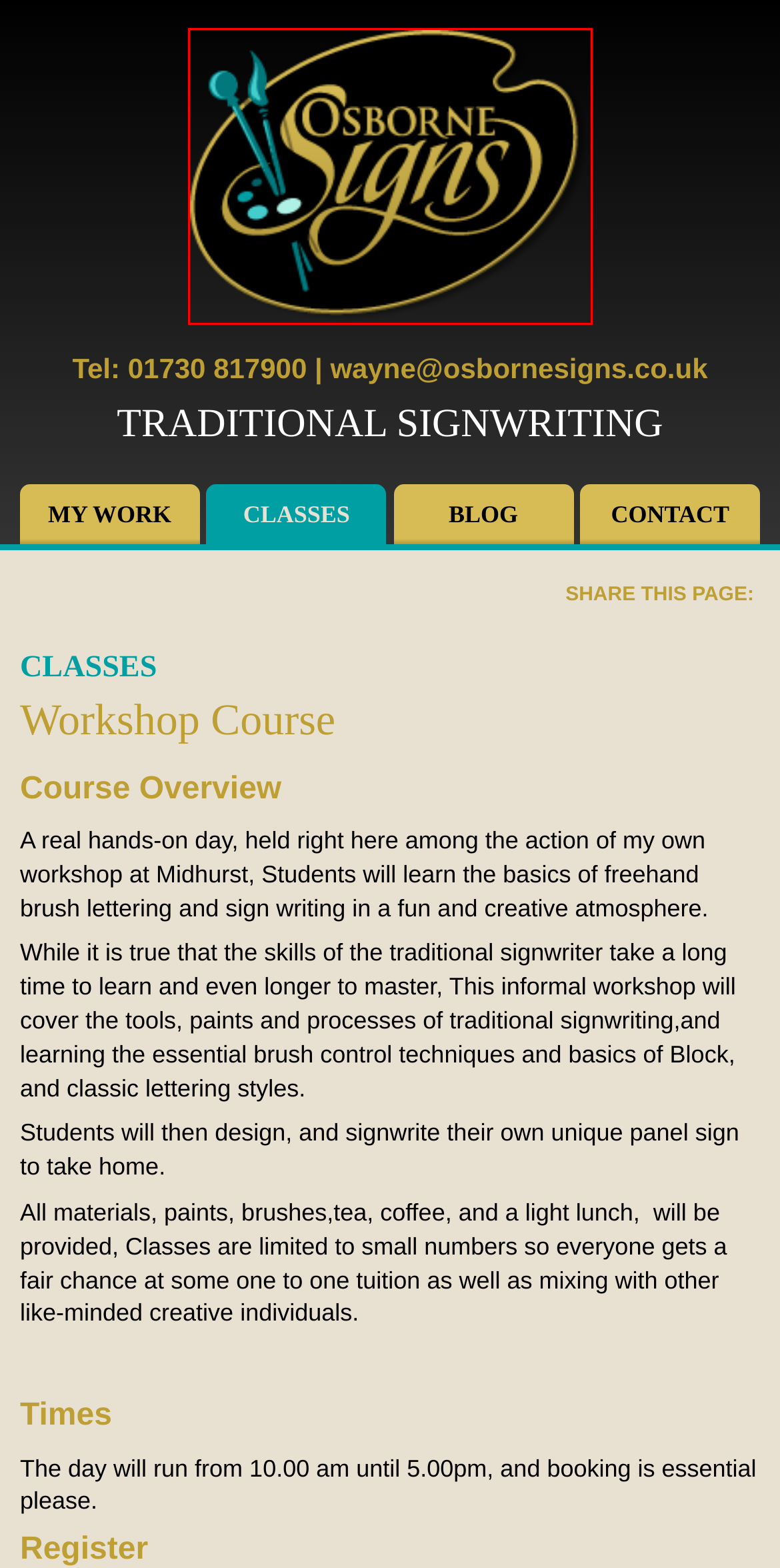Given a screenshot of a webpage featuring a red bounding box, identify the best matching webpage description for the new page after the element within the red box is clicked. Here are the options:
A. Useful Links | Osborne Signs
B. Blog | Osborne Signs
C. Signwriting Classes and Workshops | Osborne Signs
D. Traditional sign maker for quality wooden signs | Osborne Signs
E. Traditional Signwriting - Signwriter in Midhurst, West Sussex | Osborne Signs
F. Traditional Signwriter in Midhurst, West Sussex. 01730 817900 | Osborne Signs
G. Cookies used on our website | Osborne Signs
H. Site Map | Osborne Signs

E